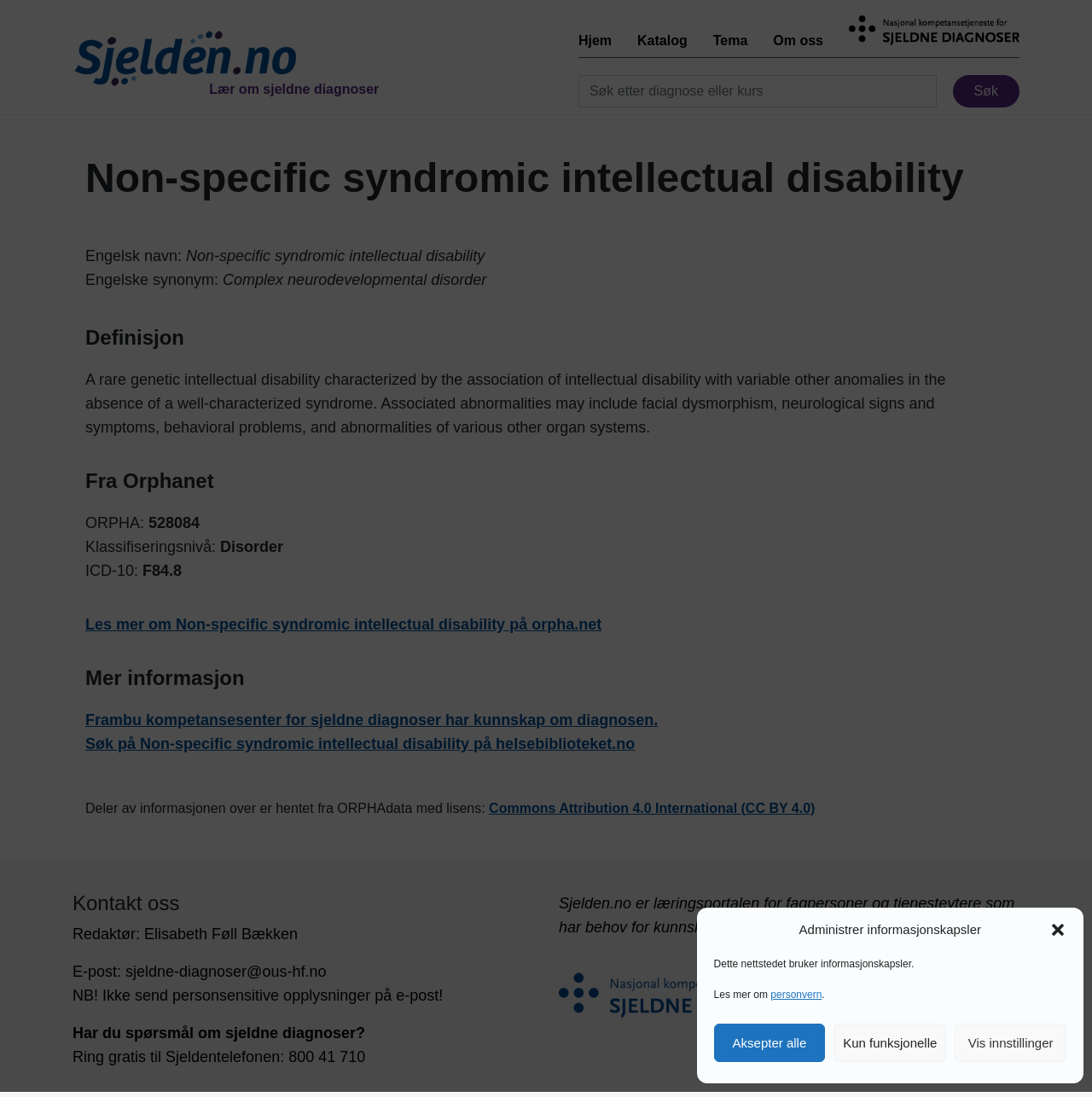What is the name of the logo at the top left corner of the webpage?
Please use the image to provide a one-word or short phrase answer.

Sjelden-logo